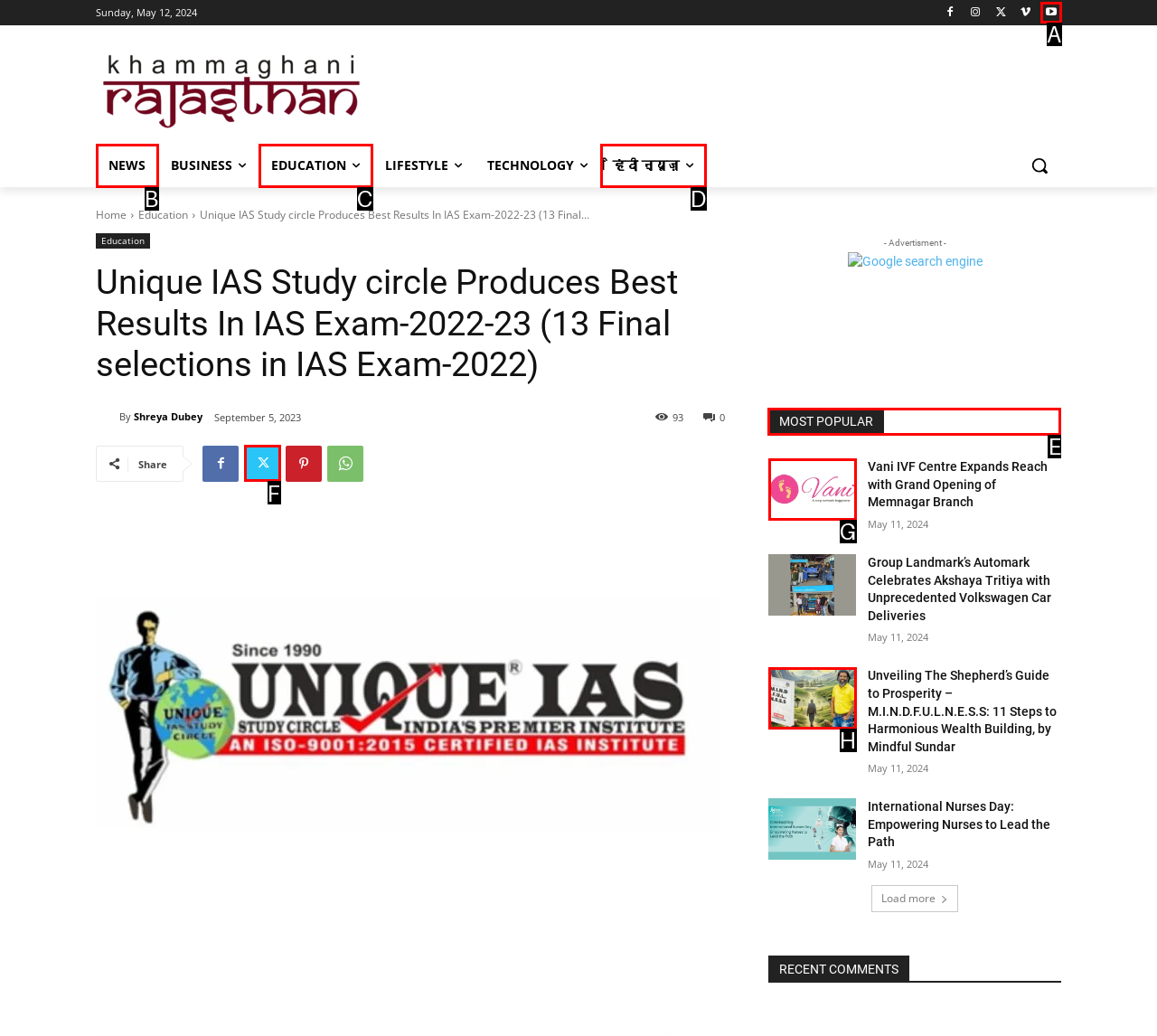Provide the letter of the HTML element that you need to click on to perform the task: Check the 'MOST POPULAR' section.
Answer with the letter corresponding to the correct option.

E